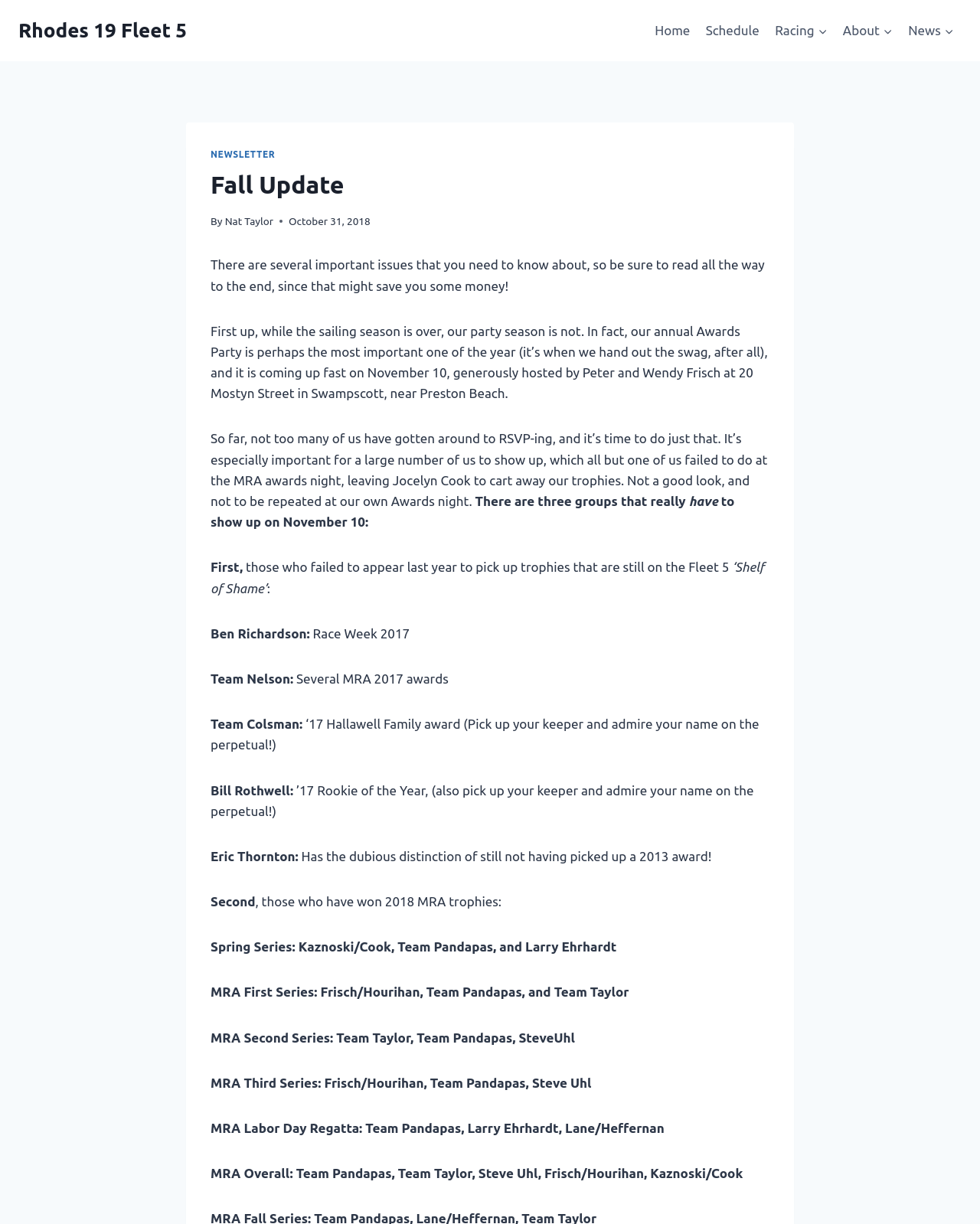Highlight the bounding box coordinates of the element you need to click to perform the following instruction: "Click NEWSLETTER."

[0.215, 0.122, 0.281, 0.13]